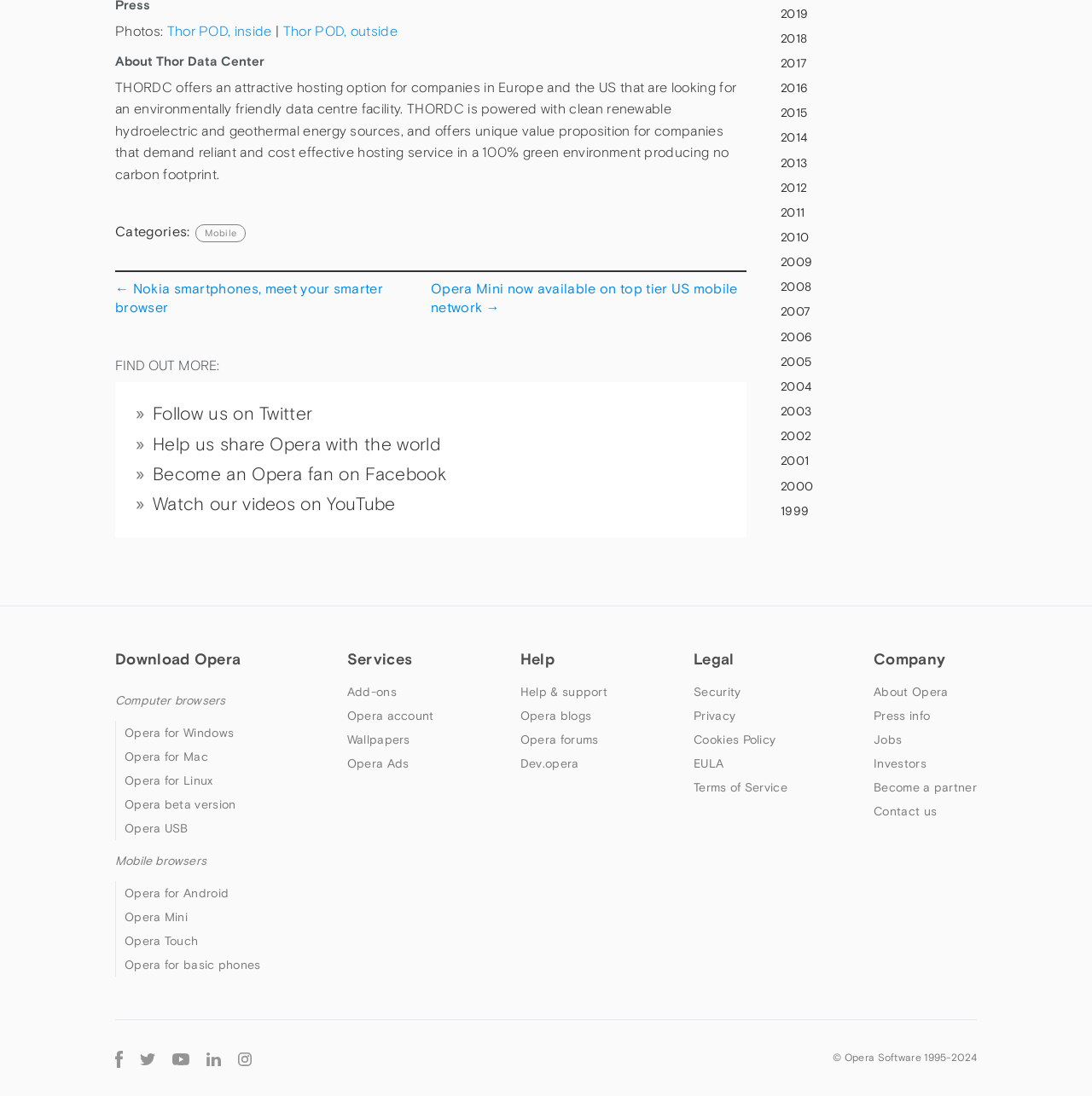Please find the bounding box coordinates (top-left x, top-left y, bottom-right x, bottom-right y) in the screenshot for the UI element described as follows: Watch our videos on YouTube

[0.14, 0.451, 0.362, 0.469]